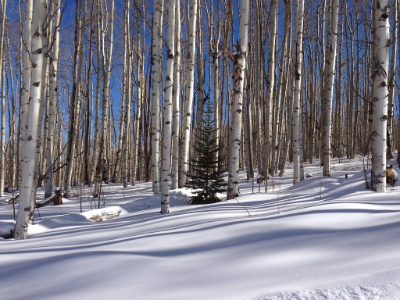Give a detailed account of everything present in the image.

The image captures a serene winter landscape, showcasing a dense grove of slender aspen trees, their white bark strikingly contrasted against the brilliant blue sky. The ground is blanketed with pristine snow, undisturbed except for gentle ripples created by the wind. A single evergreen tree stands amidst the aspen trunks, its dark green contrasting with the surrounding white and adding a touch of character to the scene. The interplay of light and shadow creates a peaceful atmosphere, evocative of a tranquil, snowy day in a forest. This picturesque setting perfectly encapsulates the beauty of winter in nature.